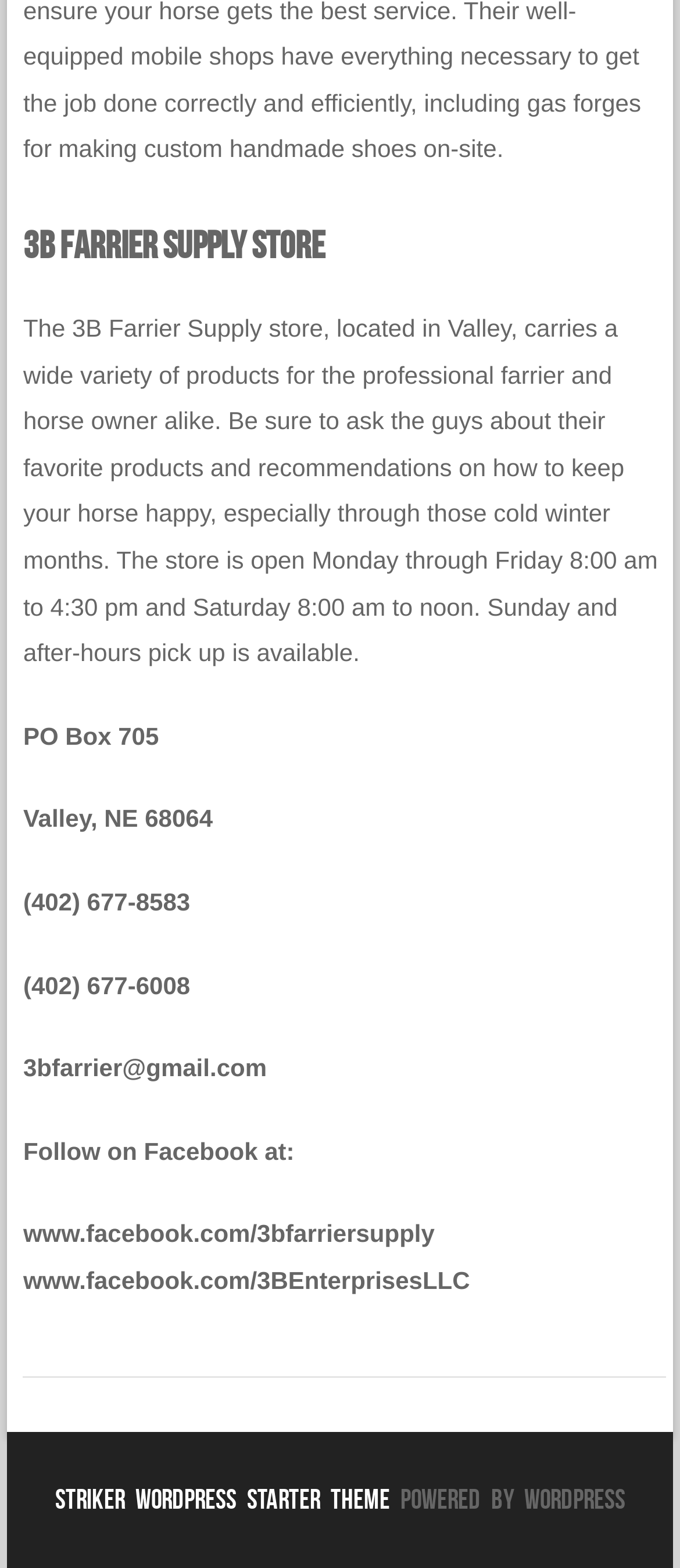What is the store's email address?
Use the information from the screenshot to give a comprehensive response to the question.

The email address can be found in the group element containing the StaticText '3bfarrier@gmail.com' at coordinates [0.034, 0.672, 0.392, 0.69].